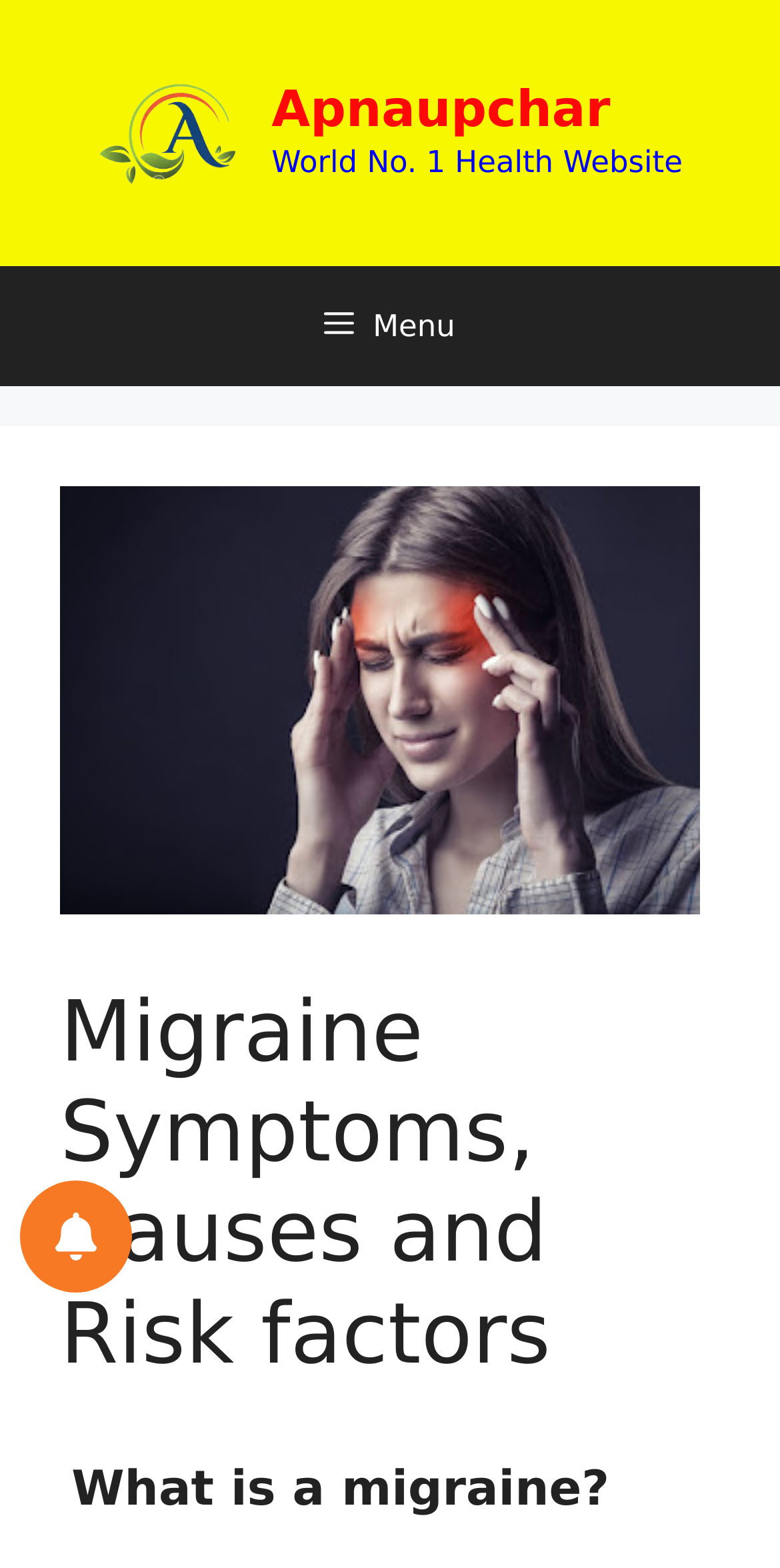Using the provided element description, identify the bounding box coordinates as (top-left x, top-left y, bottom-right x, bottom-right y). Ensure all values are between 0 and 1. Description: aria-label="Notifications preferences" title="Notifications preferences"

[0.026, 0.752, 0.169, 0.824]